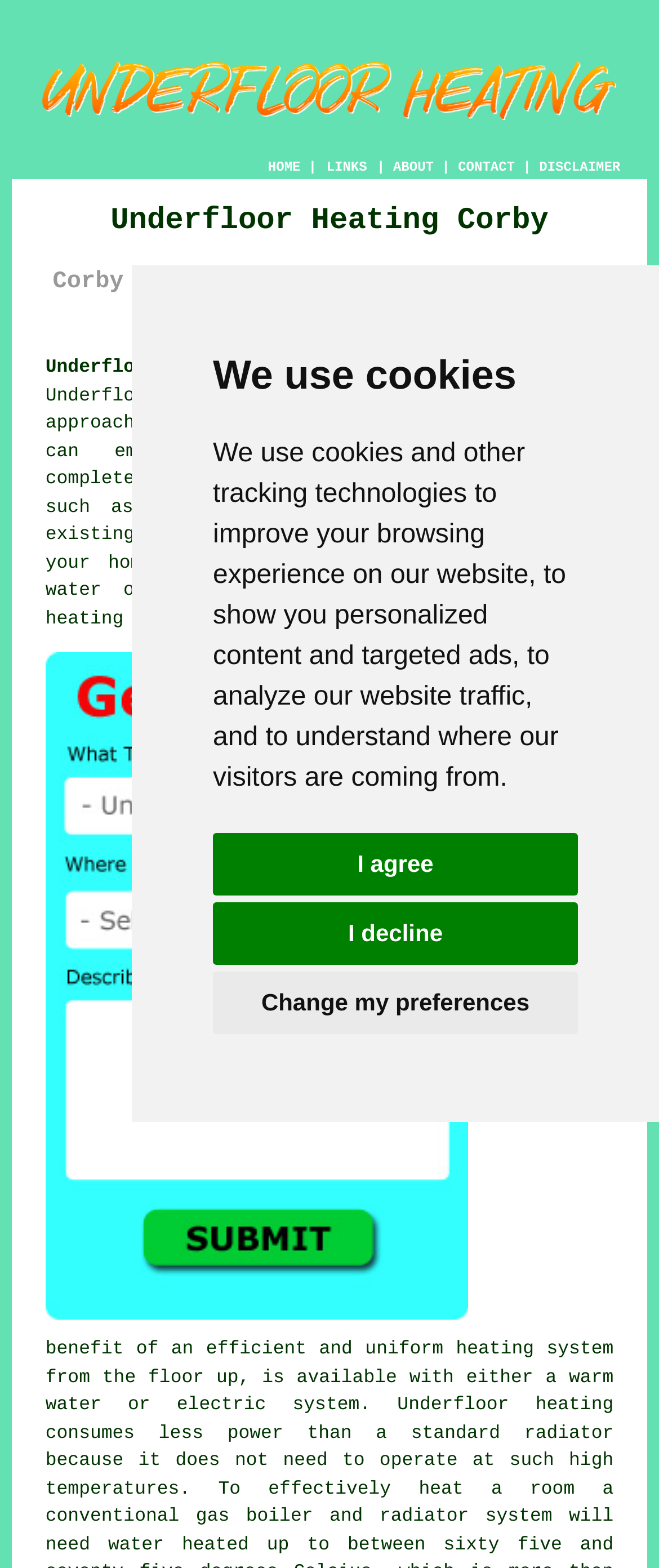Specify the bounding box coordinates for the region that must be clicked to perform the given instruction: "Click the ABOUT link".

[0.597, 0.102, 0.658, 0.112]